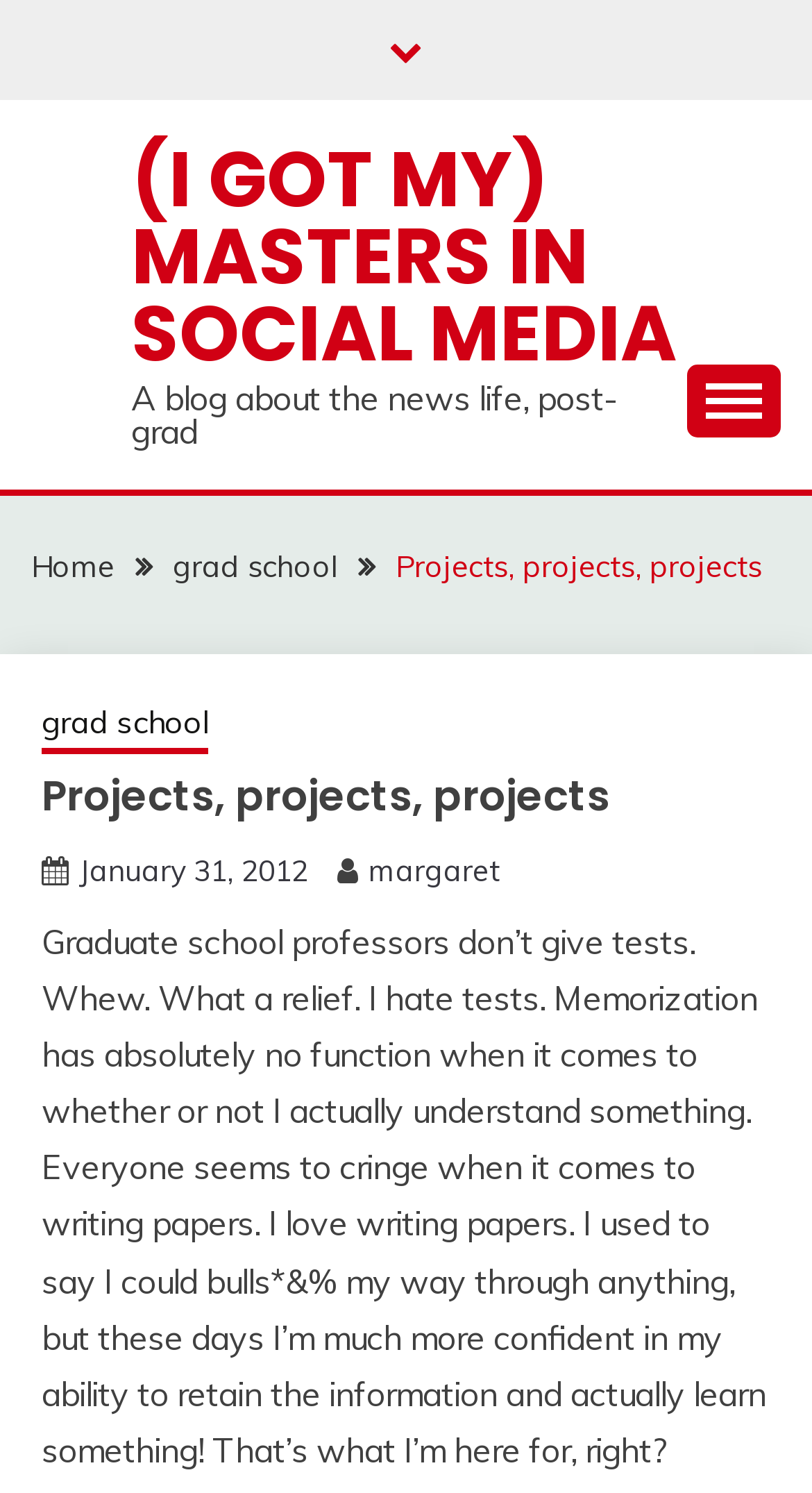Find the bounding box coordinates for the element that must be clicked to complete the instruction: "Click the 'grad school' link". The coordinates should be four float numbers between 0 and 1, indicated as [left, top, right, bottom].

[0.213, 0.368, 0.415, 0.393]